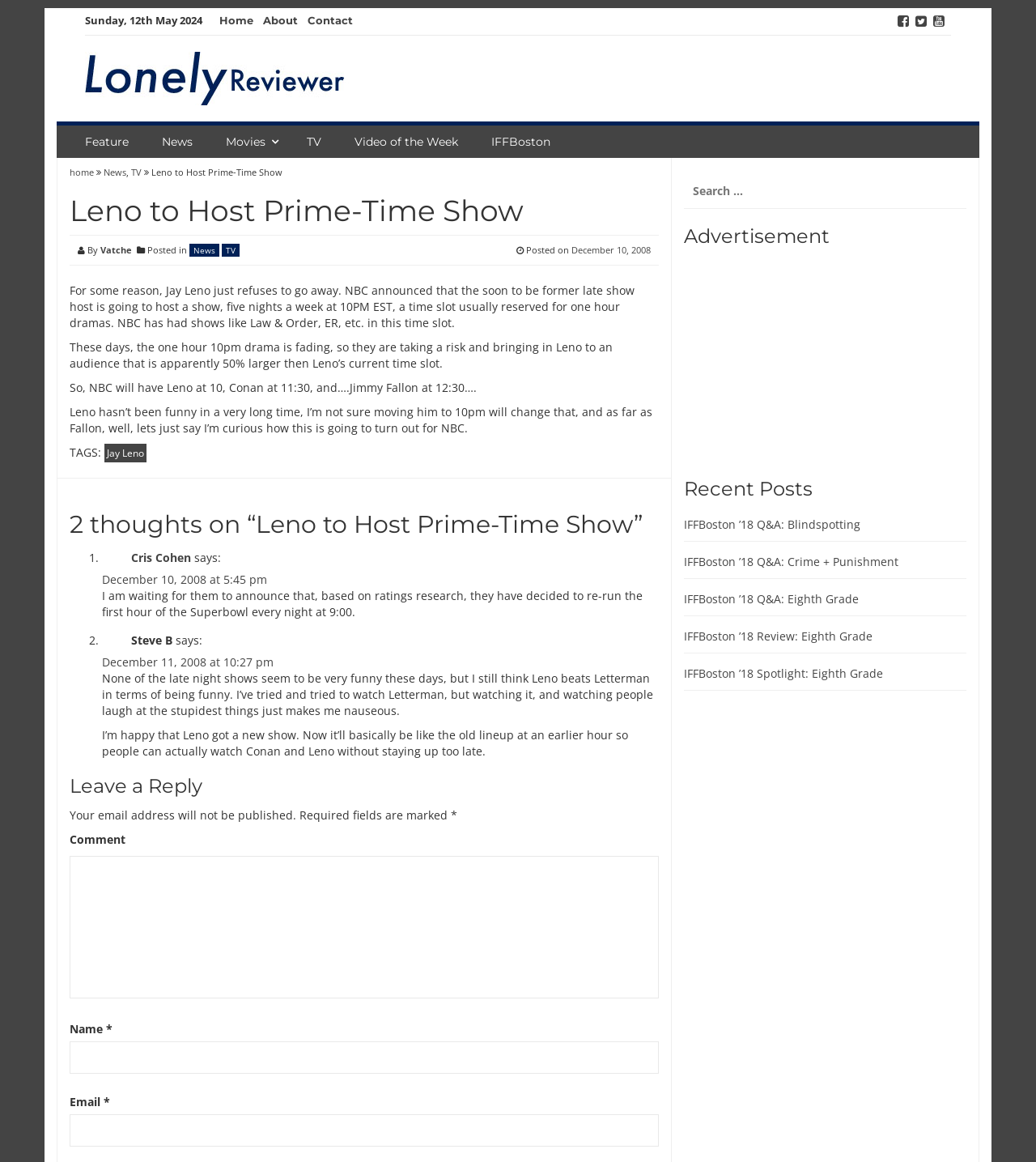Give a one-word or one-phrase response to the question: 
Is there a search box on the webpage?

Yes